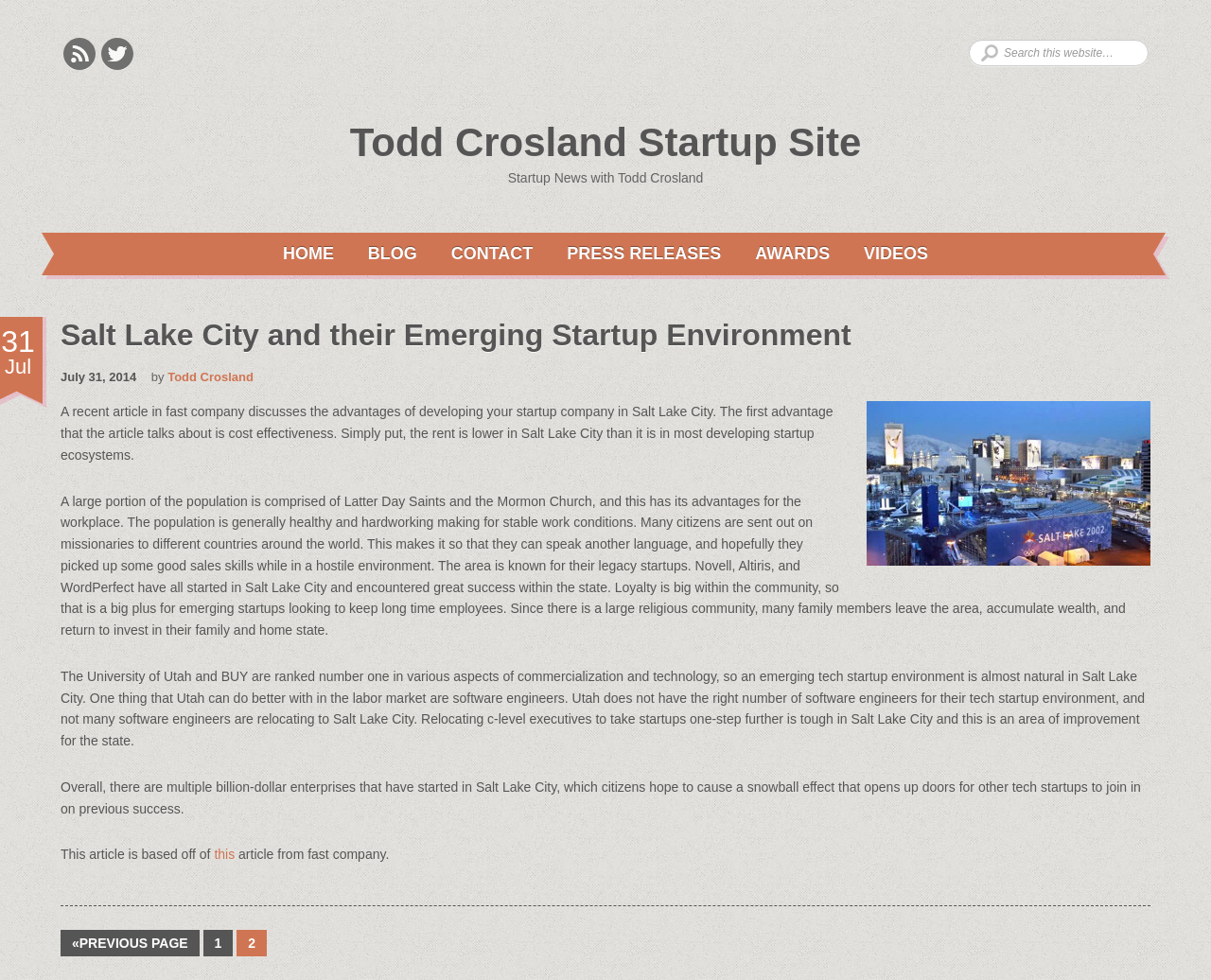Reply to the question with a brief word or phrase: What is the purpose of the search bar?

Search this website